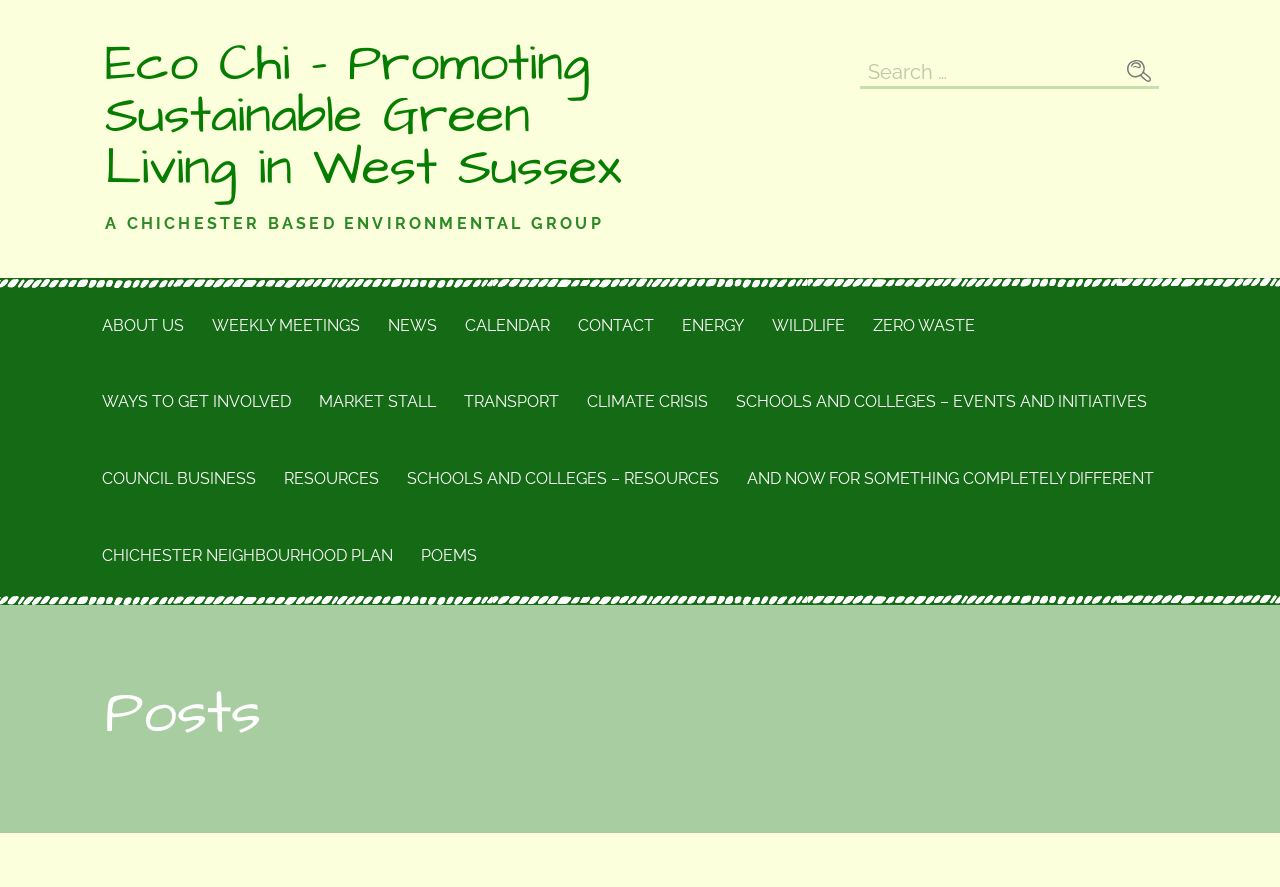What is the purpose of the search box?
Using the image, provide a detailed and thorough answer to the question.

The search box is located at the top of the webpage with a label 'Search for:' and a button 'Search'. This suggests that the purpose of the search box is to allow users to search for specific content within the website.